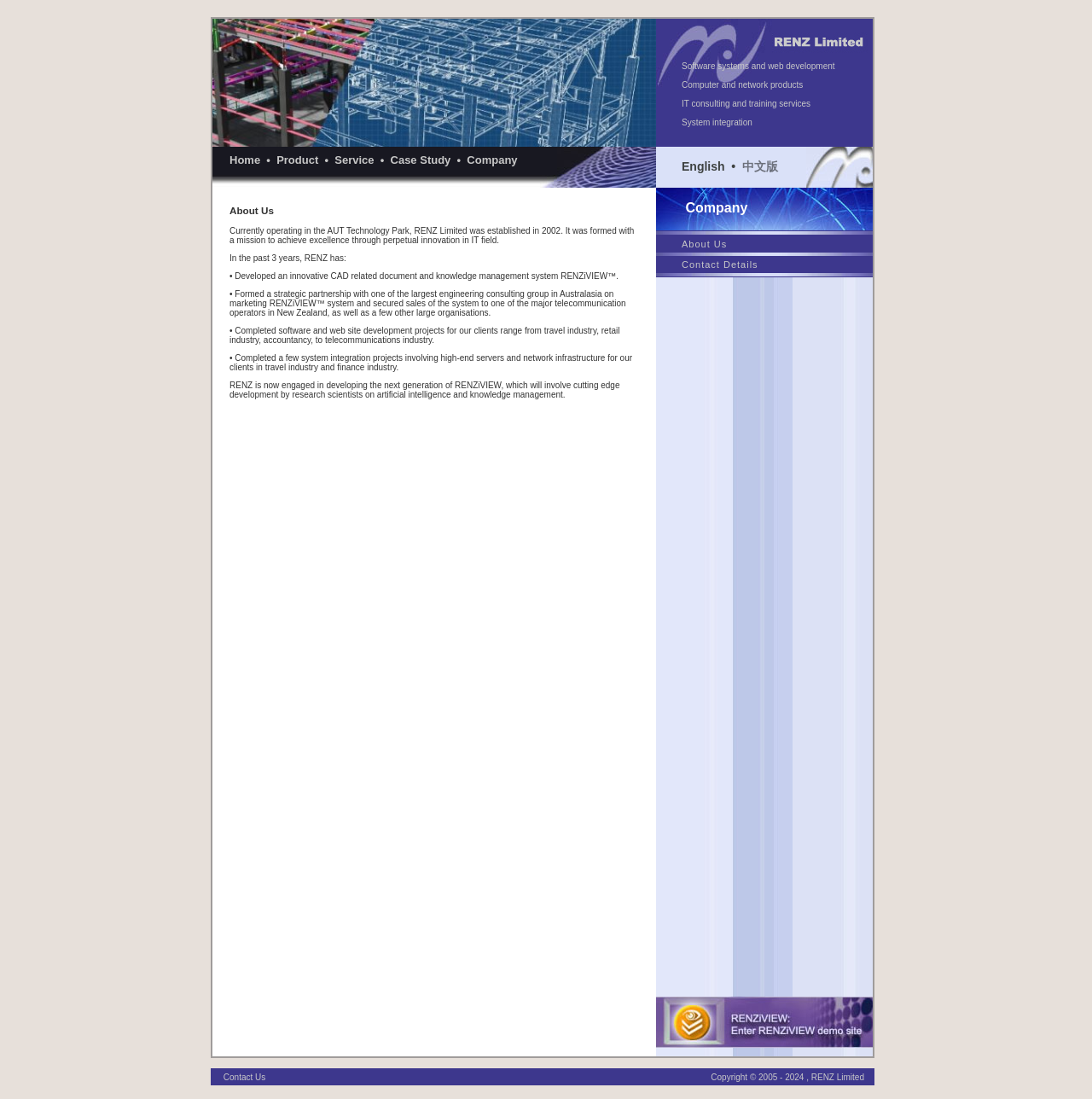What is the name of the innovative CAD related document and knowledge management system?
Refer to the image and give a detailed answer to the query.

The system is mentioned in the 'About Us' section, which states 'RENZ has: • Developed an innovative CAD related document and knowledge management system RENZiVIEW™.'